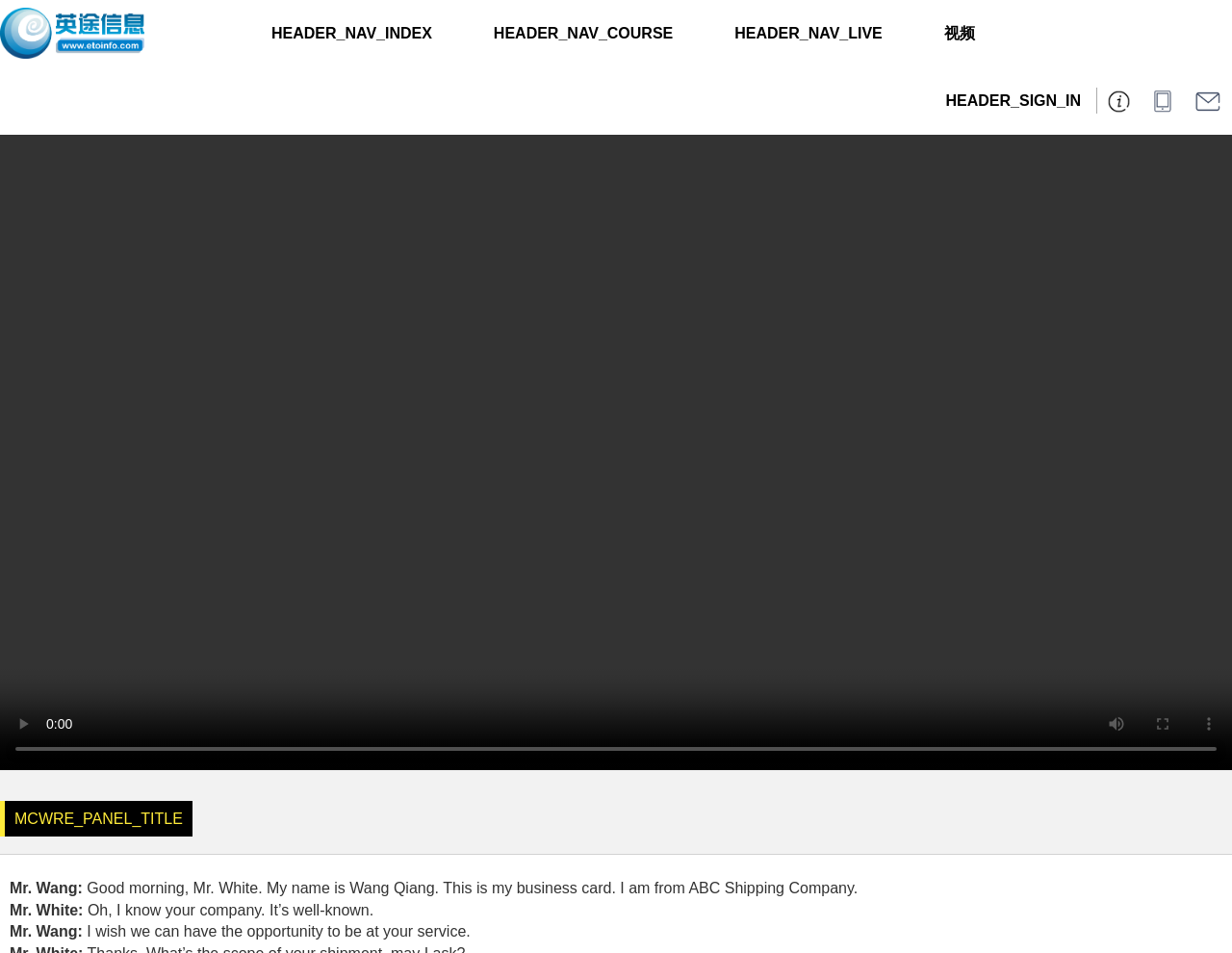What is the current state of the video?
Utilize the information in the image to give a detailed answer to the question.

The video is currently paused, as the 'play' button is disabled, indicating that the video is not playing.